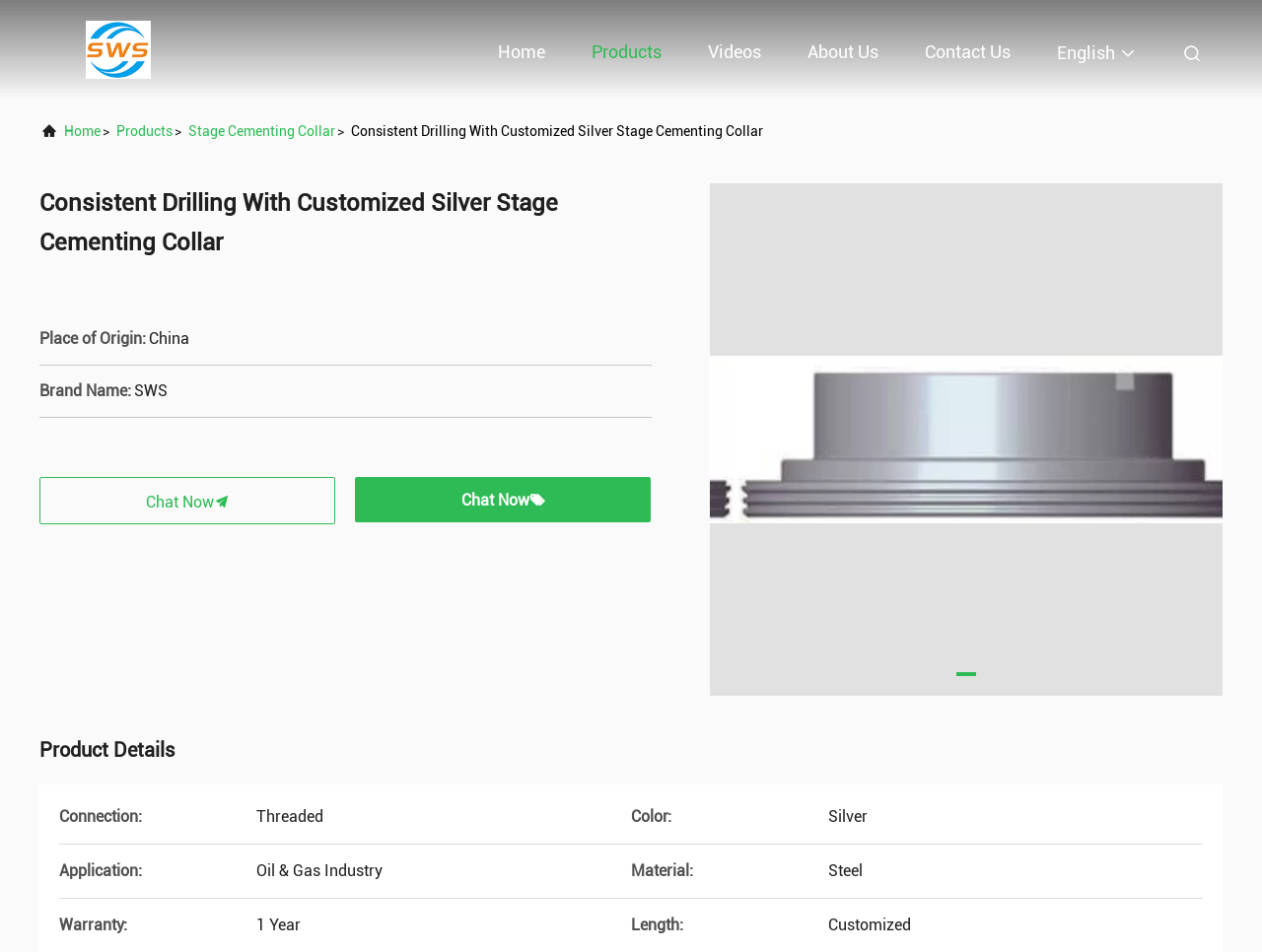Bounding box coordinates should be provided in the format (top-left x, top-left y, bottom-right x, bottom-right y) with all values between 0 and 1. Identify the bounding box for this UI element: Products

[0.469, 0.023, 0.524, 0.085]